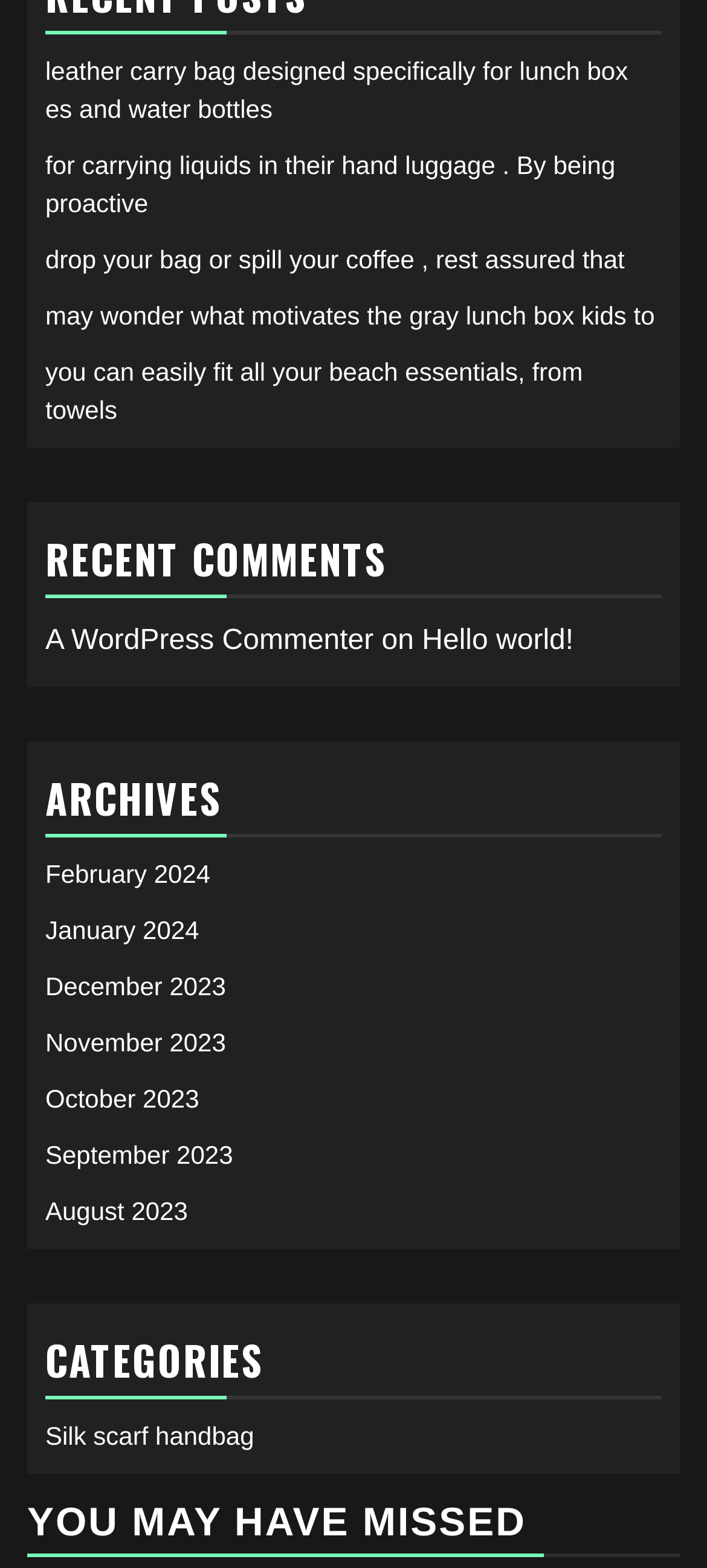Based on the image, provide a detailed response to the question:
What is the topic of the recent comments?

I found the recent comments section on the webpage, which has a heading 'RECENT COMMENTS'. Under this section, I found an article with a link 'Hello world!' which seems to be the topic of the recent comments.